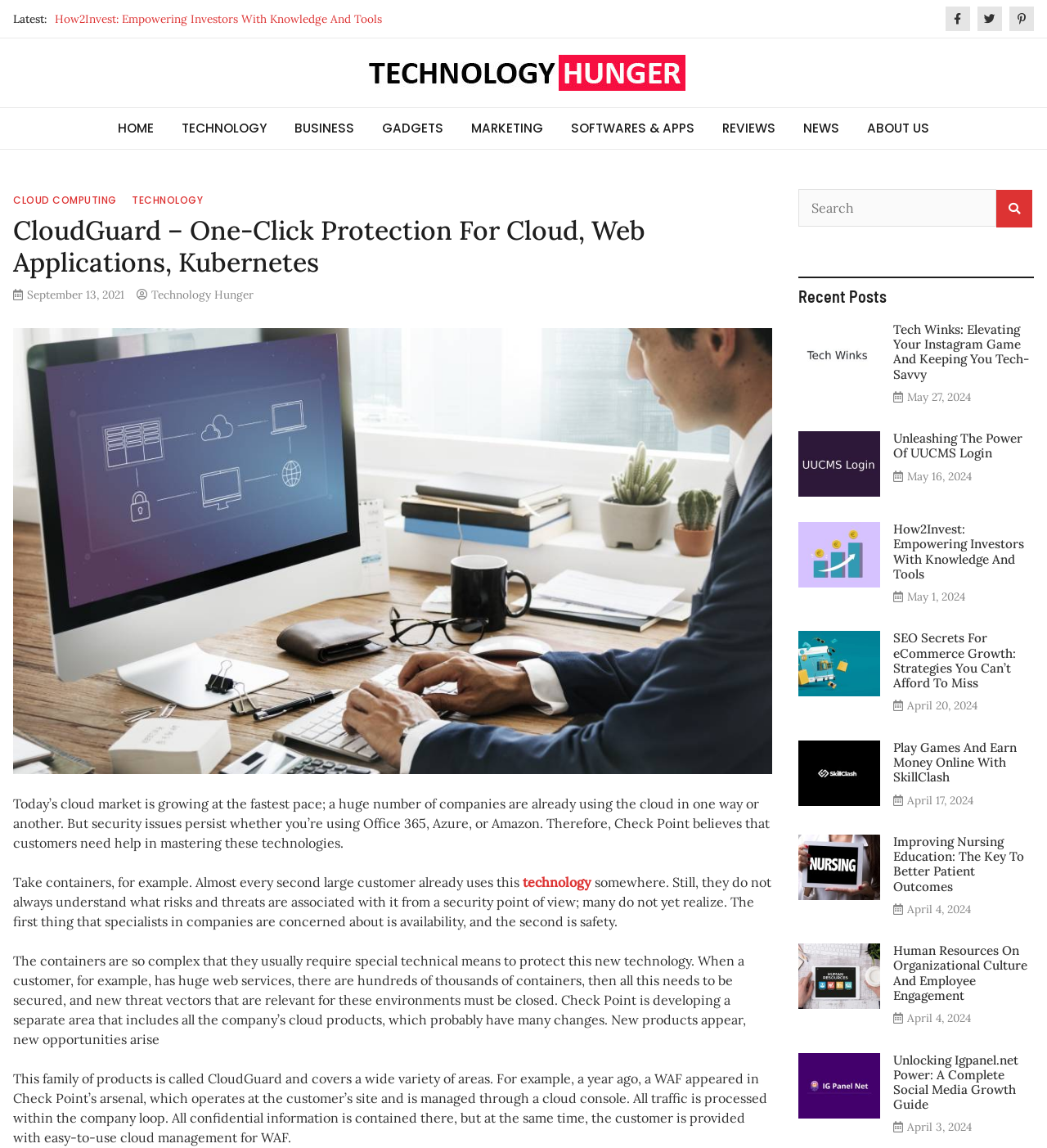How many articles are listed under 'Recent Posts'?
Using the information from the image, answer the question thoroughly.

Under the 'Recent Posts' section, there are six articles listed, each with a heading, a link, and a time stamp. The articles are 'Tech Winks: Elevating Your Instagram Game And Keeping You Tech-Savvy', 'Unleashing The Power Of UUCMS Login', 'How2Invest: Empowering Investors With Knowledge And Tools', 'SEO Secrets For eCommerce Growth: Strategies You Can’t Afford To Miss', 'Play Games And Earn Money Online With SkillClash', and 'Improving Nursing Education: The Key To Better Patient Outcomes'.